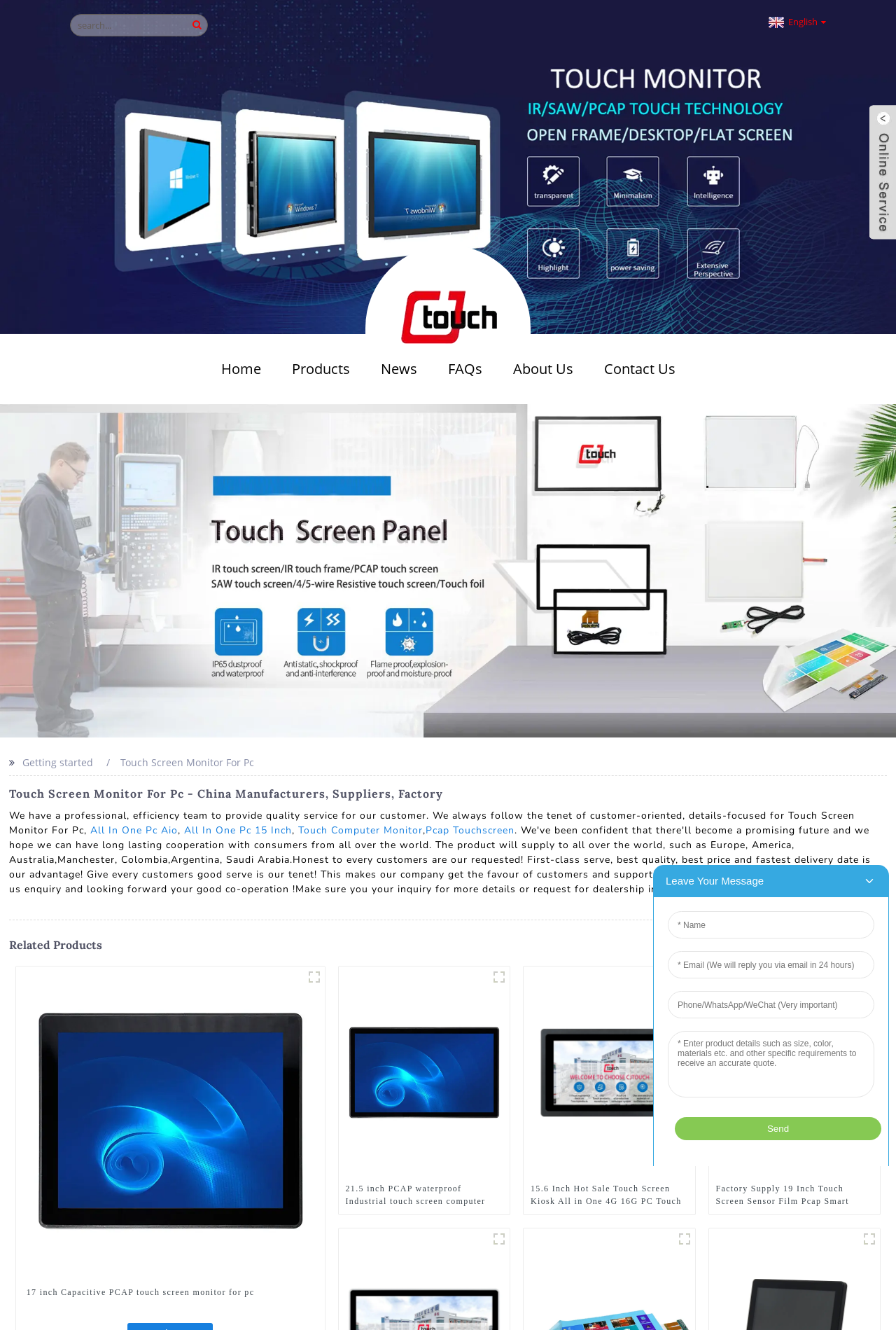Please determine the bounding box coordinates of the element's region to click in order to carry out the following instruction: "Search for products". The coordinates should be four float numbers between 0 and 1, i.e., [left, top, right, bottom].

[0.078, 0.011, 0.232, 0.027]